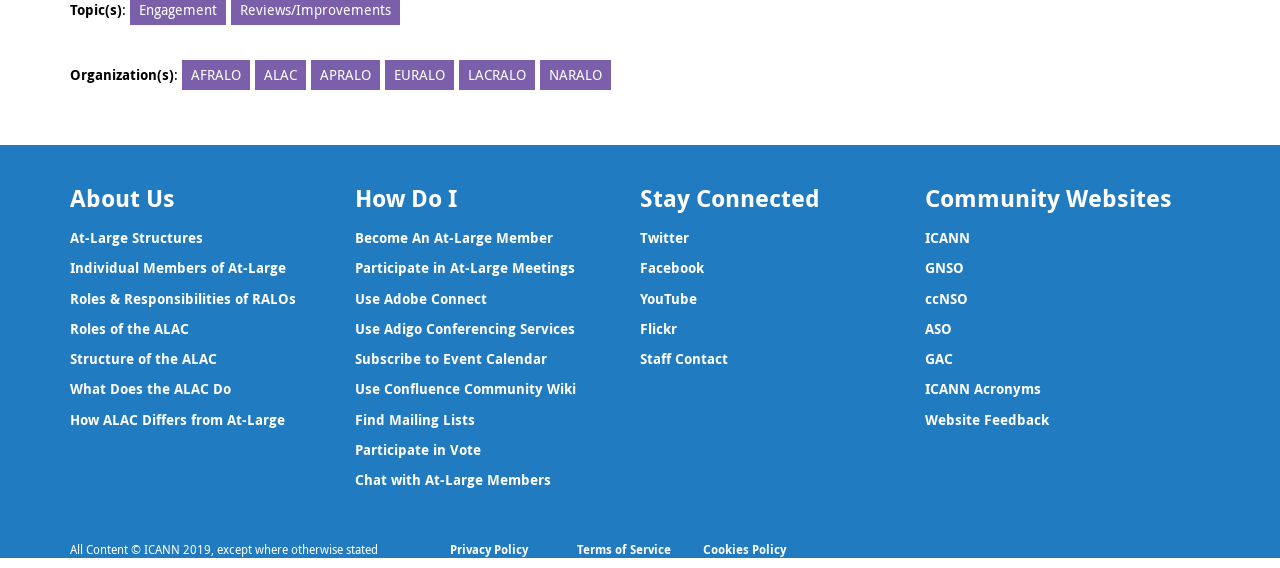Please specify the bounding box coordinates of the clickable section necessary to execute the following command: "Visit the ICANN website".

[0.723, 0.401, 0.758, 0.435]